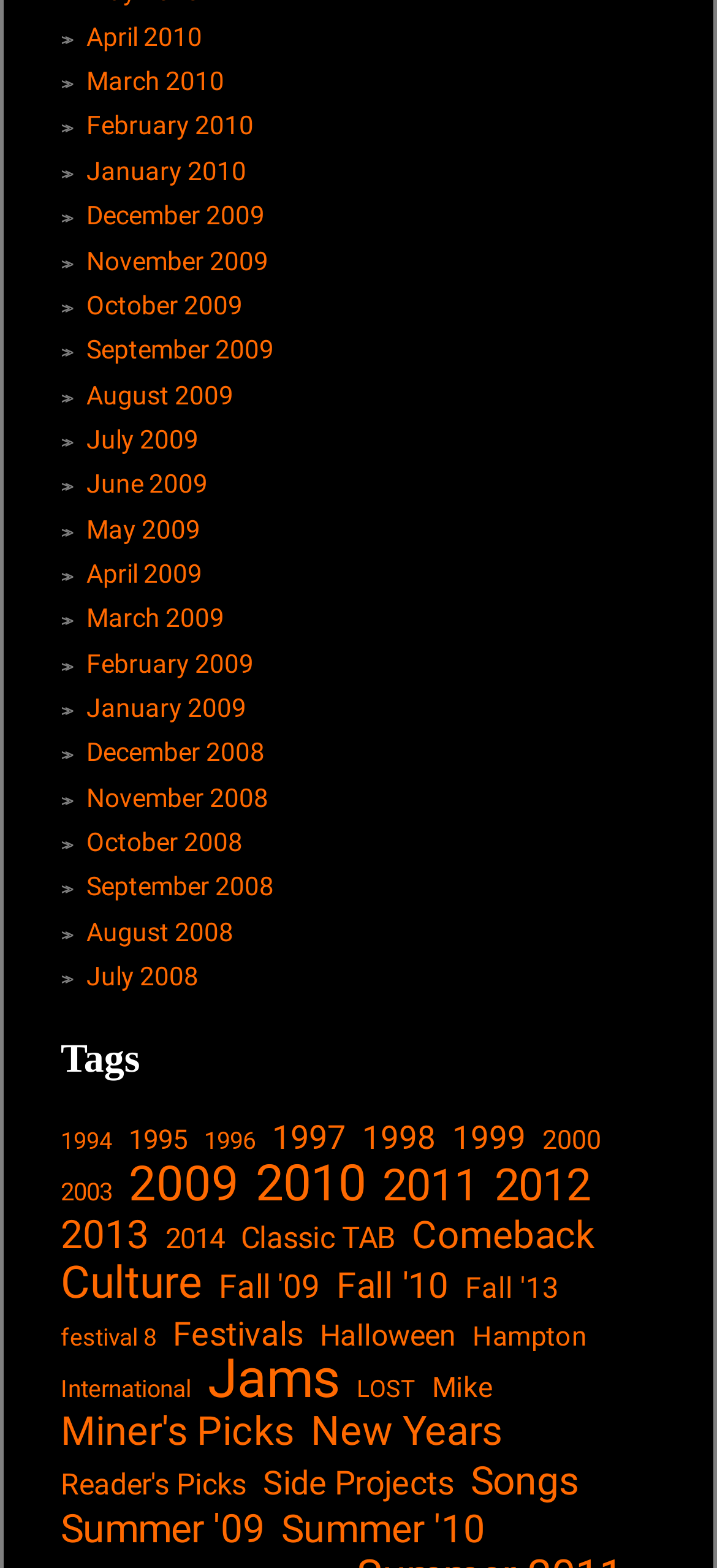Indicate the bounding box coordinates of the clickable region to achieve the following instruction: "View tags."

[0.085, 0.66, 0.915, 0.69]